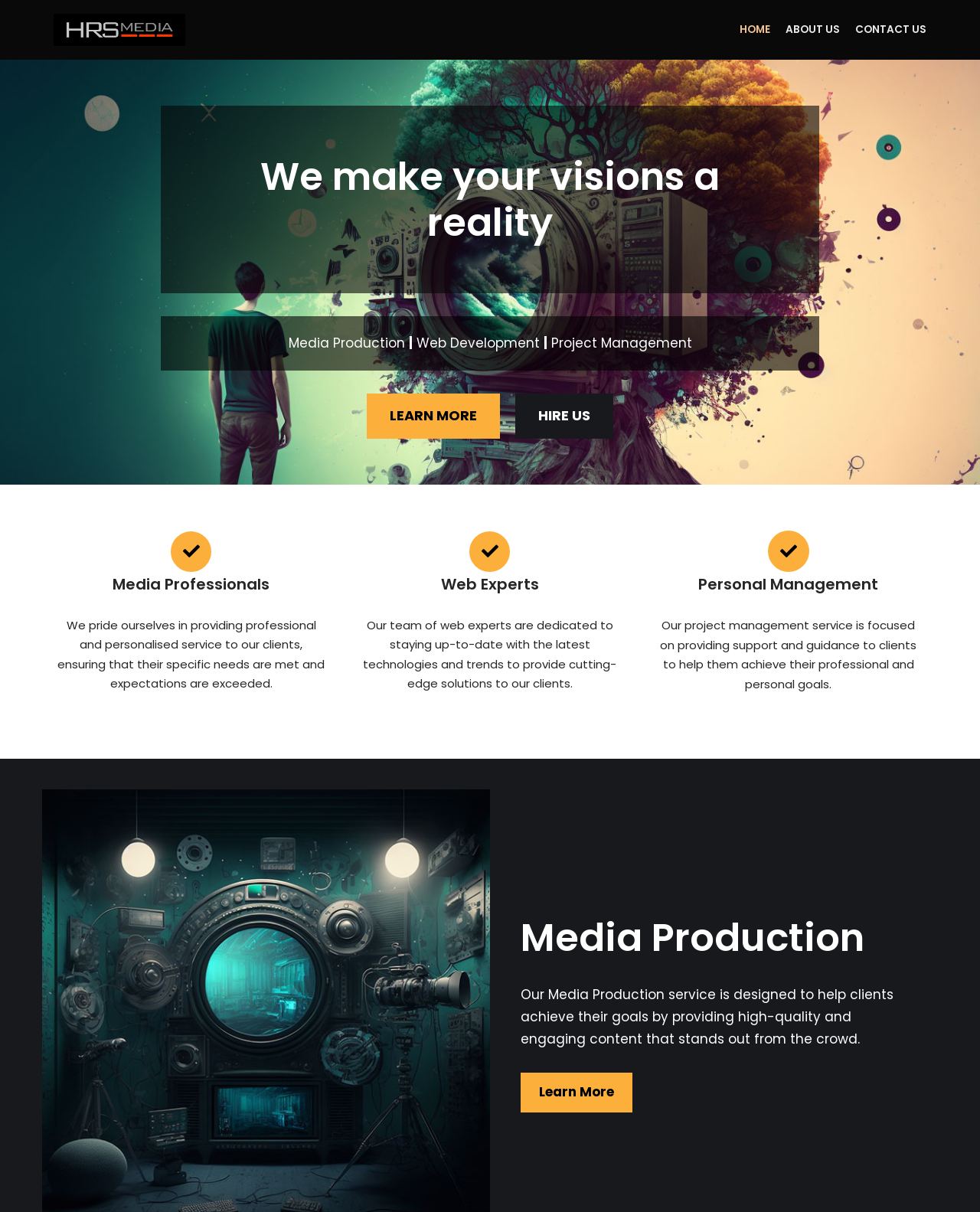What are the three services provided by HRSmedia?
Using the image, give a concise answer in the form of a single word or short phrase.

Media Production, Web Development, Project Management